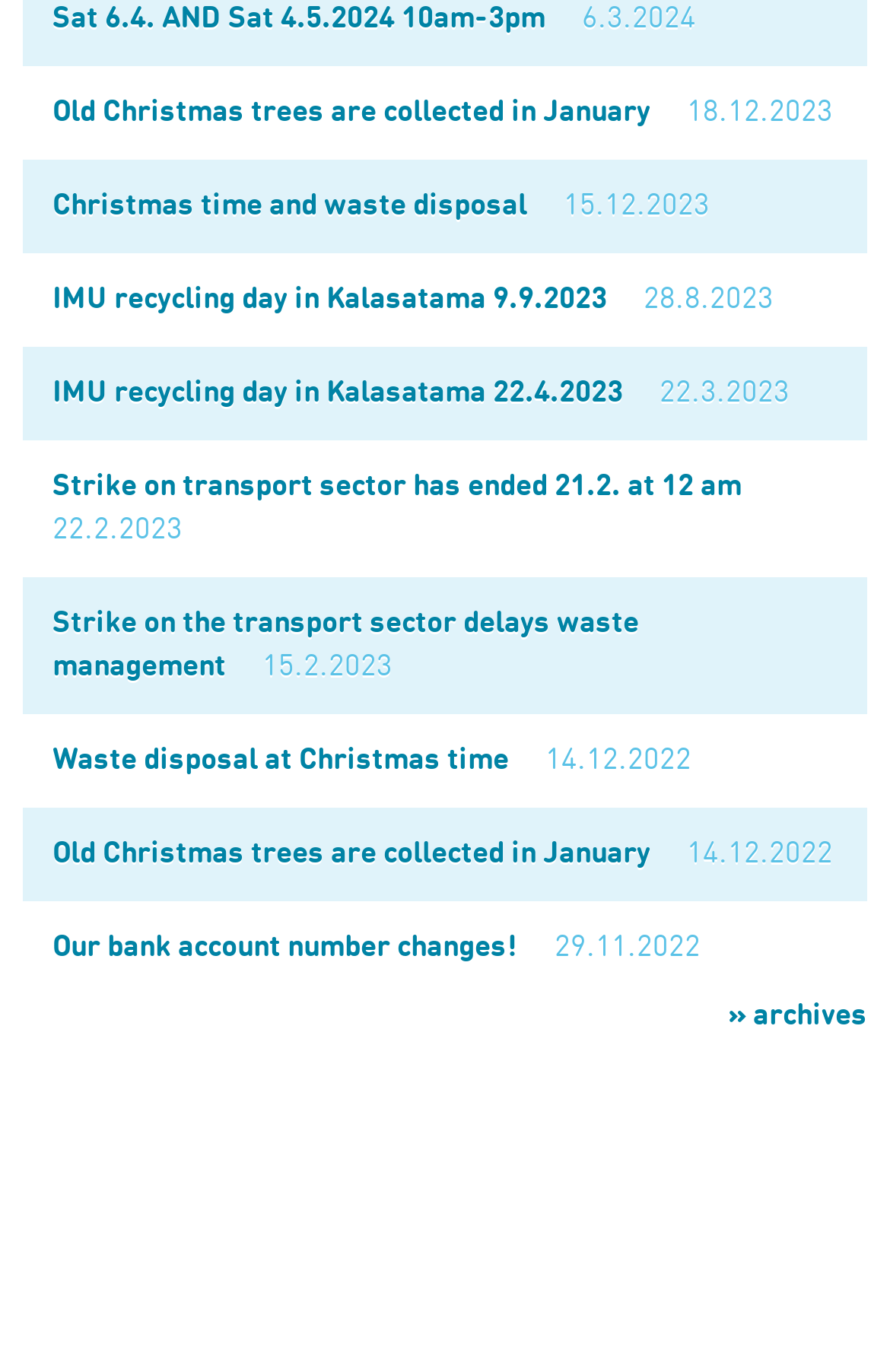Locate the bounding box coordinates of the area to click to fulfill this instruction: "Check the IMU recycling day in Kalasatama on 9.9.2023". The bounding box should be presented as four float numbers between 0 and 1, in the order [left, top, right, bottom].

[0.059, 0.208, 0.682, 0.229]